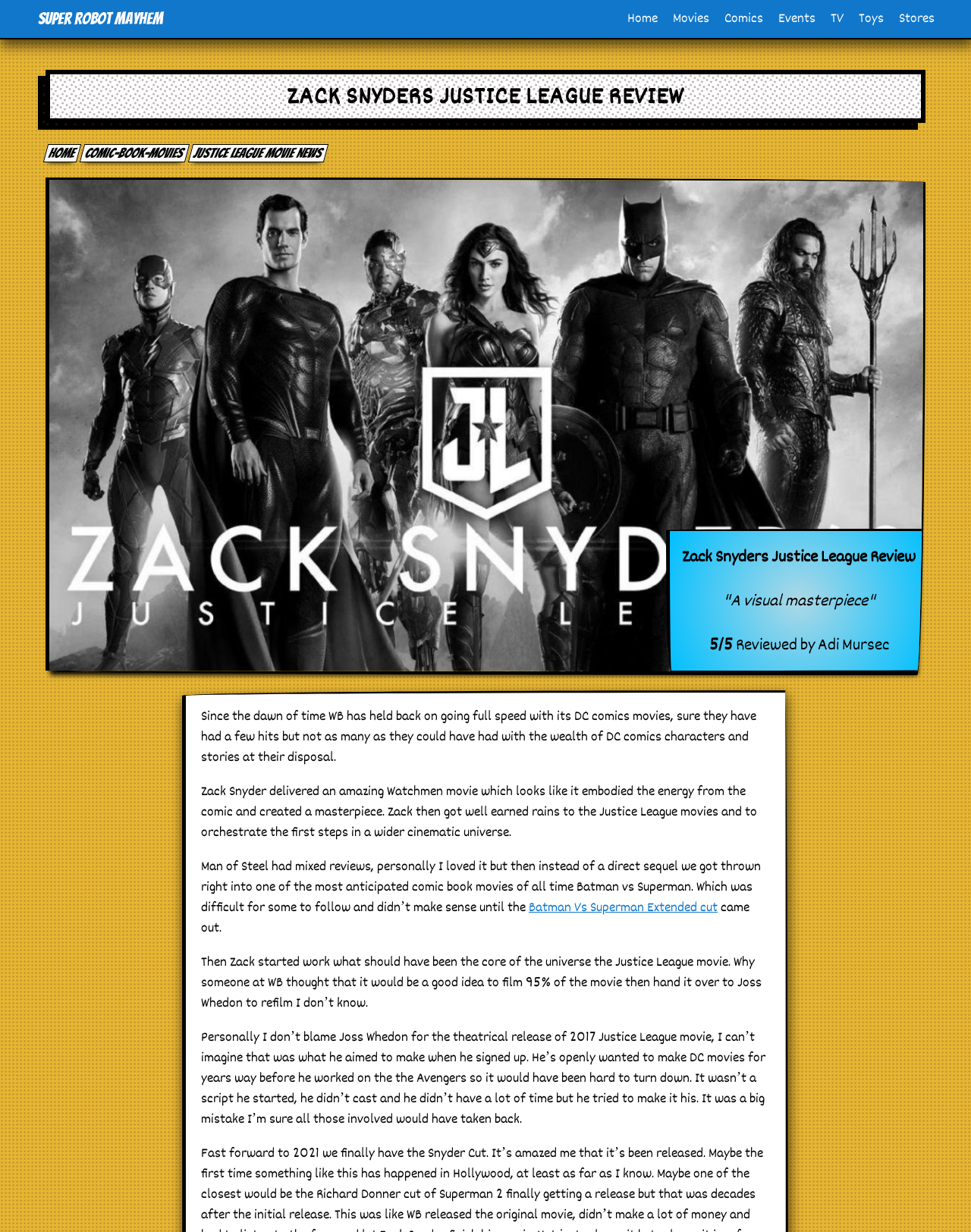Bounding box coordinates should be in the format (top-left x, top-left y, bottom-right x, bottom-right y) and all values should be floating point numbers between 0 and 1. Determine the bounding box coordinate for the UI element described as: Justice League Movie News

[0.194, 0.117, 0.338, 0.132]